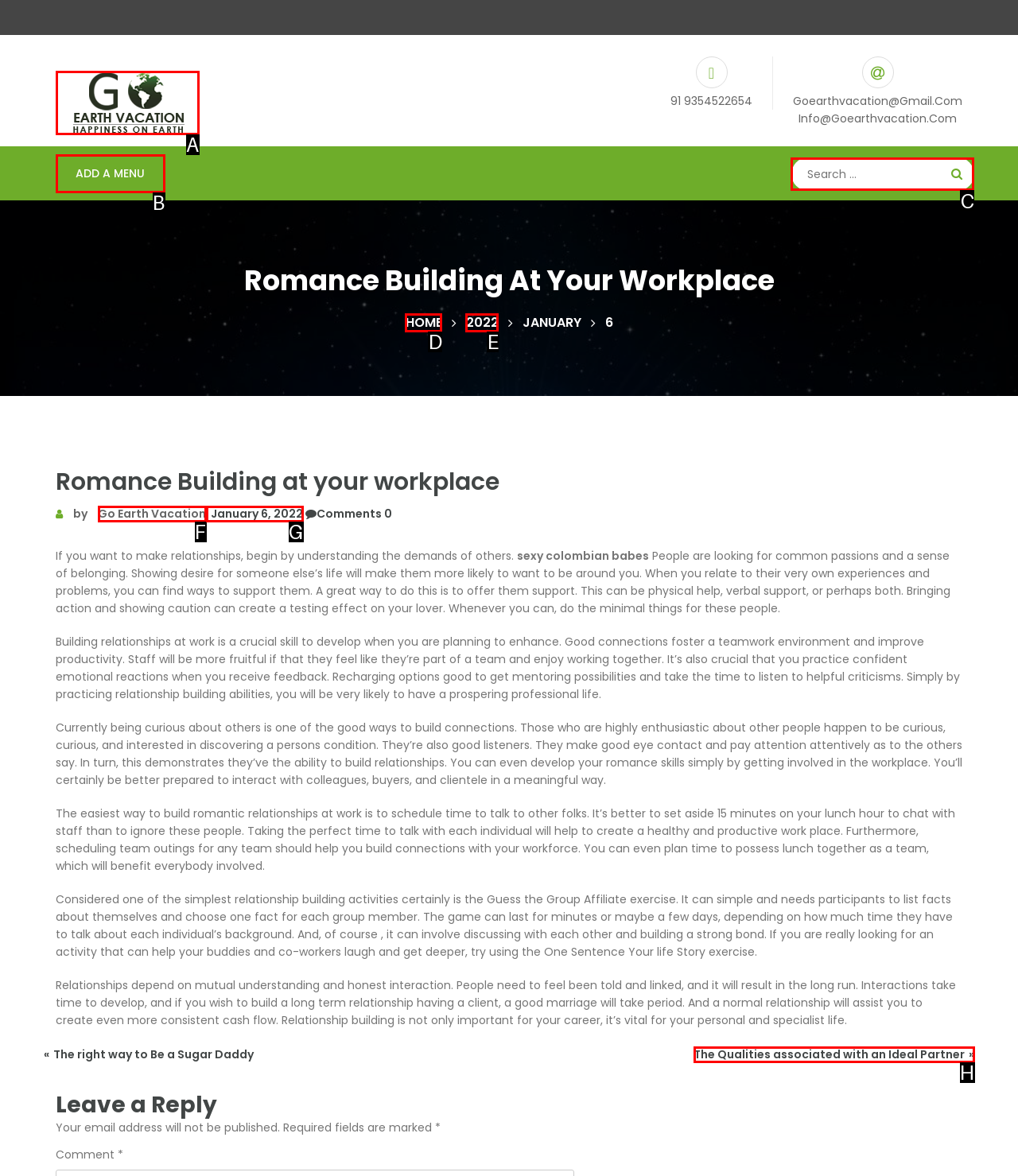Indicate the letter of the UI element that should be clicked to accomplish the task: Search for something. Answer with the letter only.

C